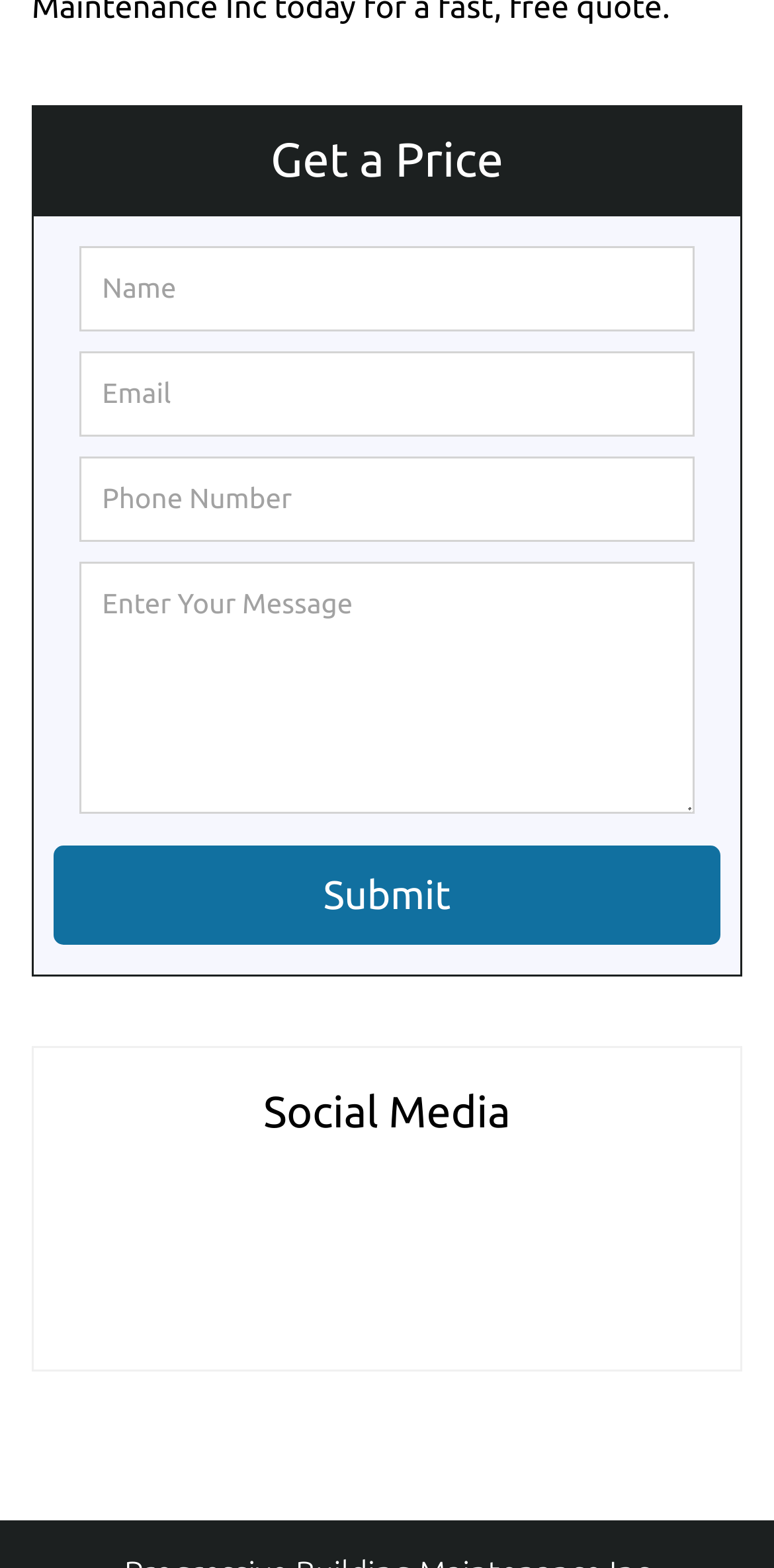What is the image associated with the Facebook link?
Based on the visual, give a brief answer using one word or a short phrase.

Facebook